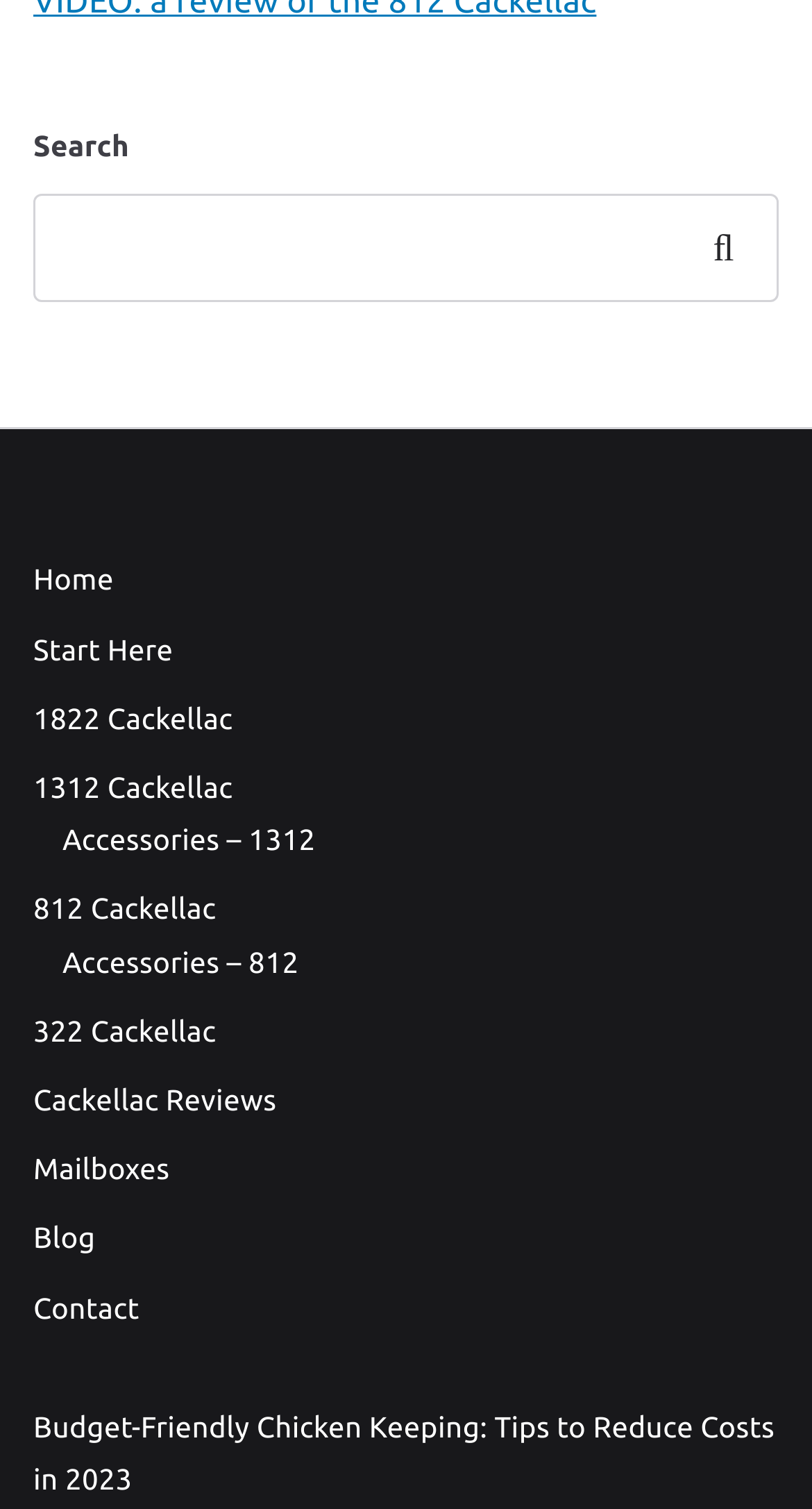Please identify the bounding box coordinates of the element that needs to be clicked to execute the following command: "check the blog". Provide the bounding box using four float numbers between 0 and 1, formatted as [left, top, right, bottom].

[0.041, 0.804, 0.959, 0.839]